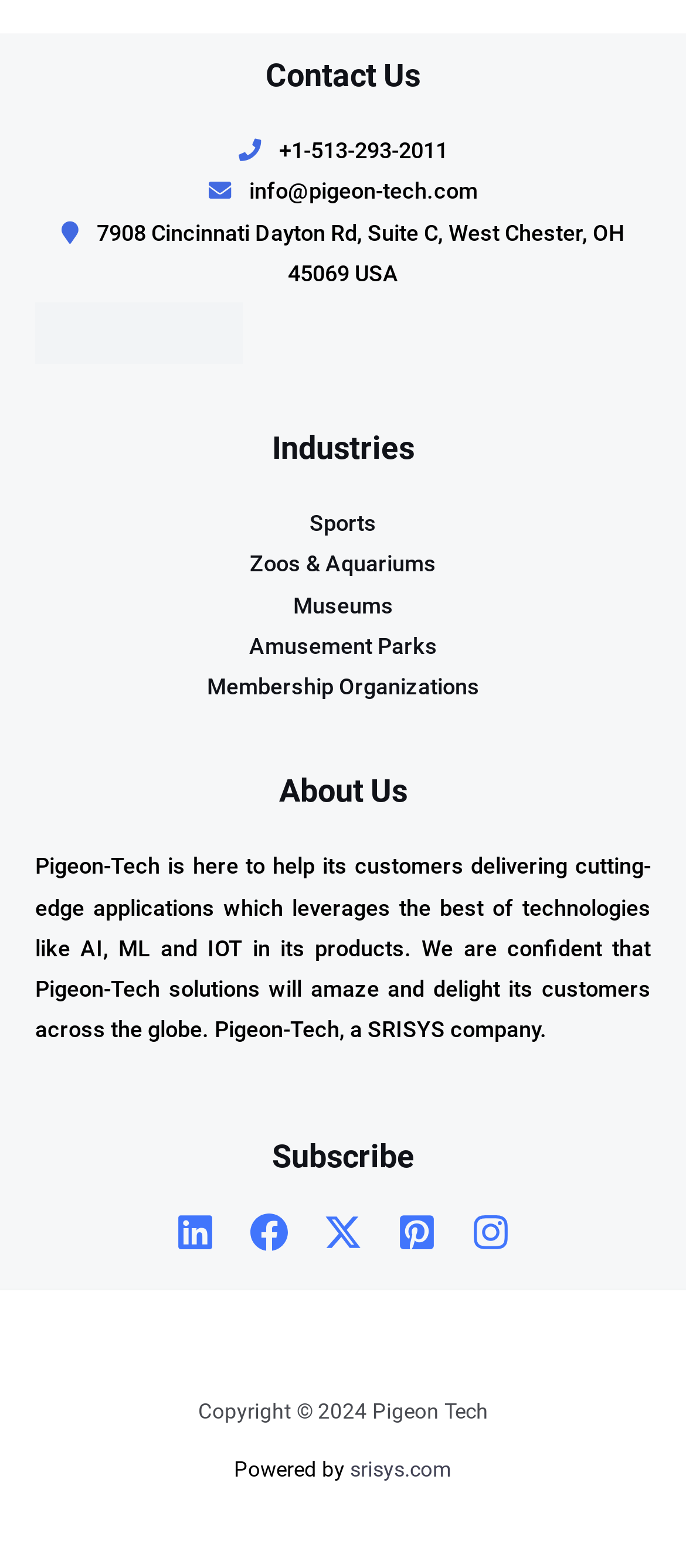Please determine the bounding box coordinates of the clickable area required to carry out the following instruction: "Go to 'Interfaith forums'". The coordinates must be four float numbers between 0 and 1, represented as [left, top, right, bottom].

None